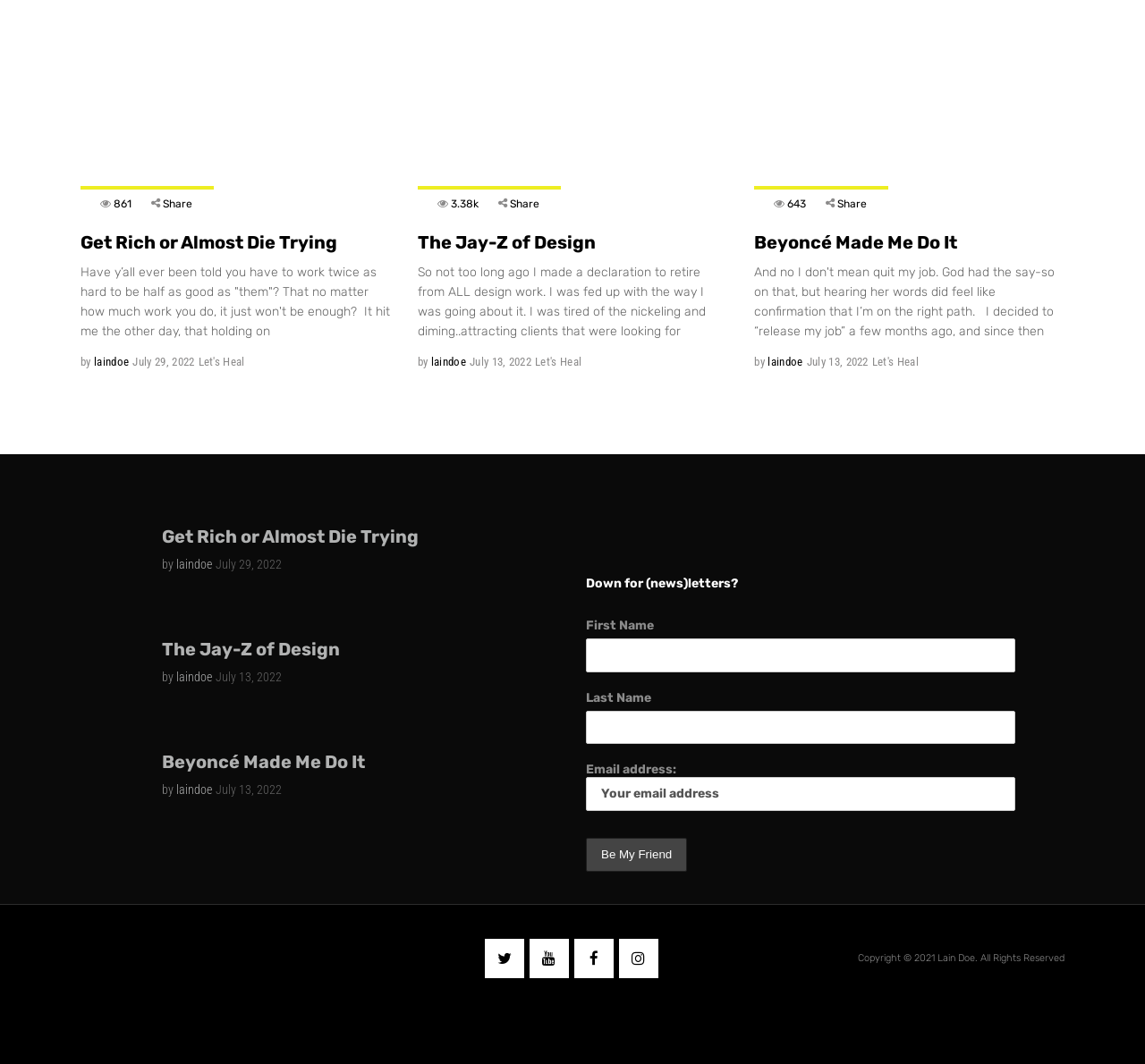For the given element description Let's Heal, determine the bounding box coordinates of the UI element. The coordinates should follow the format (top-left x, top-left y, bottom-right x, bottom-right y) and be within the range of 0 to 1.

[0.762, 0.333, 0.802, 0.346]